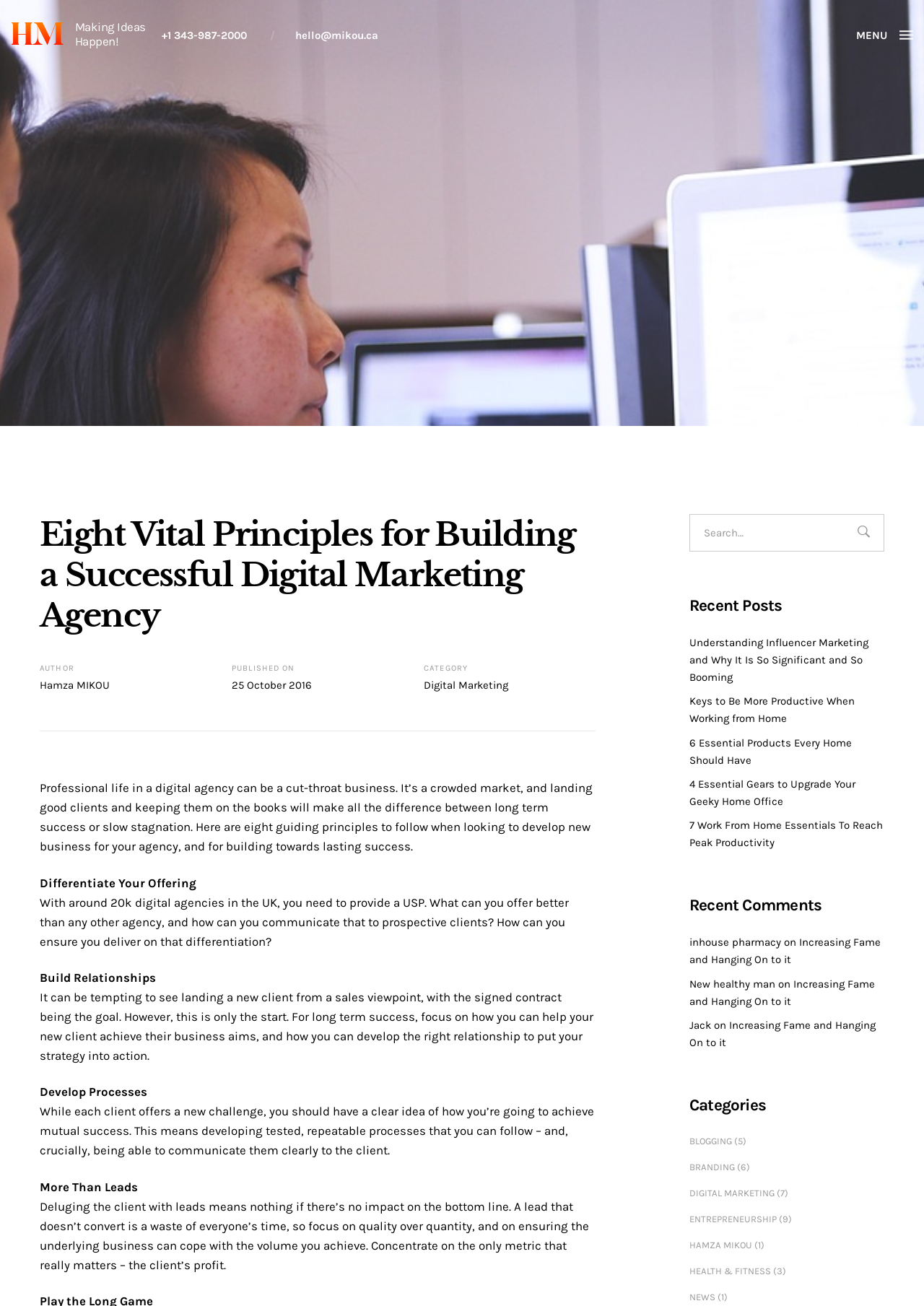Identify the main heading of the webpage and provide its text content.

Eight Vital Principles for Building a Successful Digital Marketing Agency